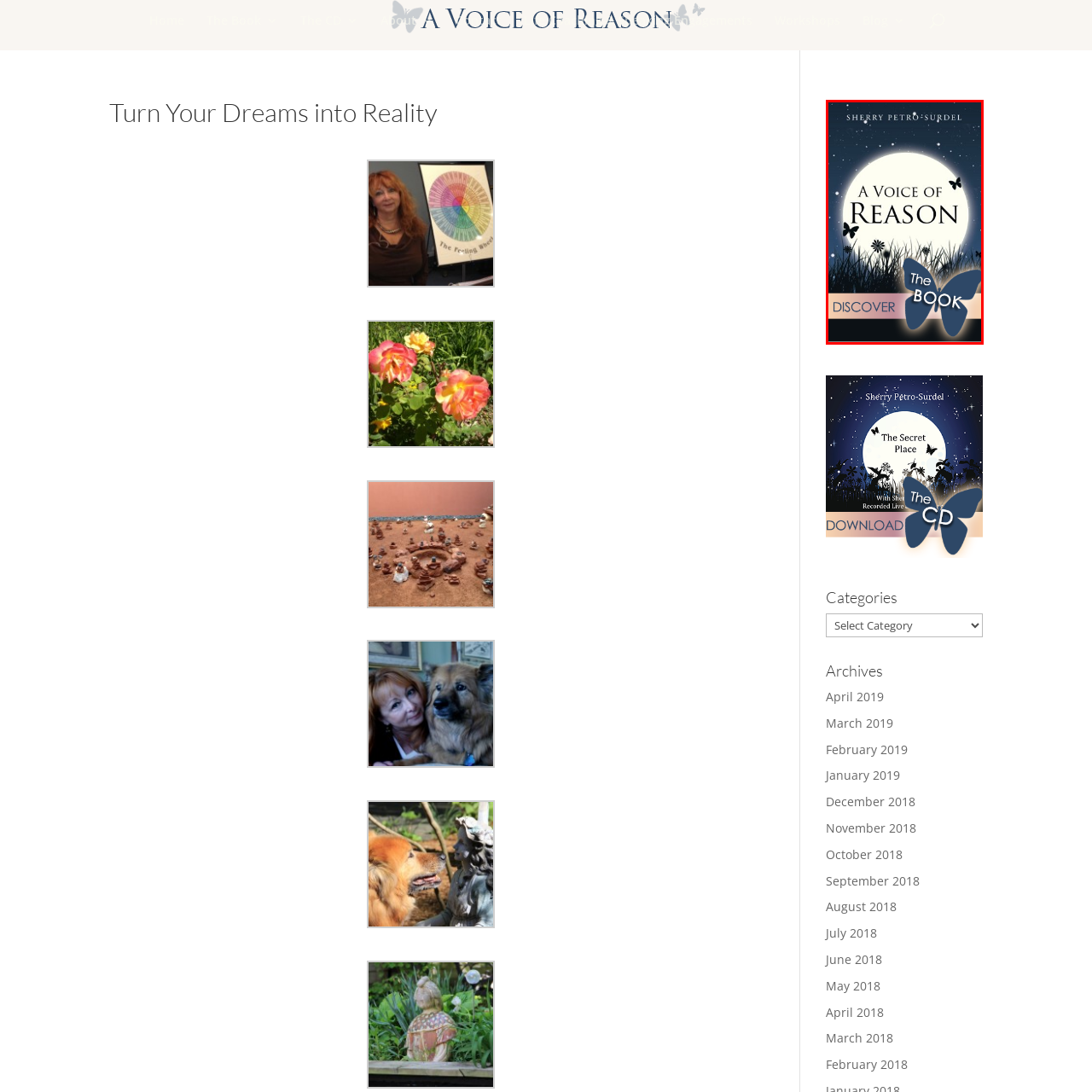Thoroughly describe the scene within the red-bordered area of the image.

The image prominently features the book cover of "A Voice of Reason," authored by Sherry Petro-Surdel. The cover is beautifully designed with a serene night scene, highlighting a soft, glowing full moon that illuminates a silhouetted landscape of grass and flowers. Delicate butterflies flutter near the bottom, embodying themes of transformation and insight. At the forefront, a vibrant banner with a butterfly graphic and the word “DISCOVER” invites viewers to engage further. This visually captivating cover reflects the book's contemplative nature and promises a journey of wisdom and reflection.